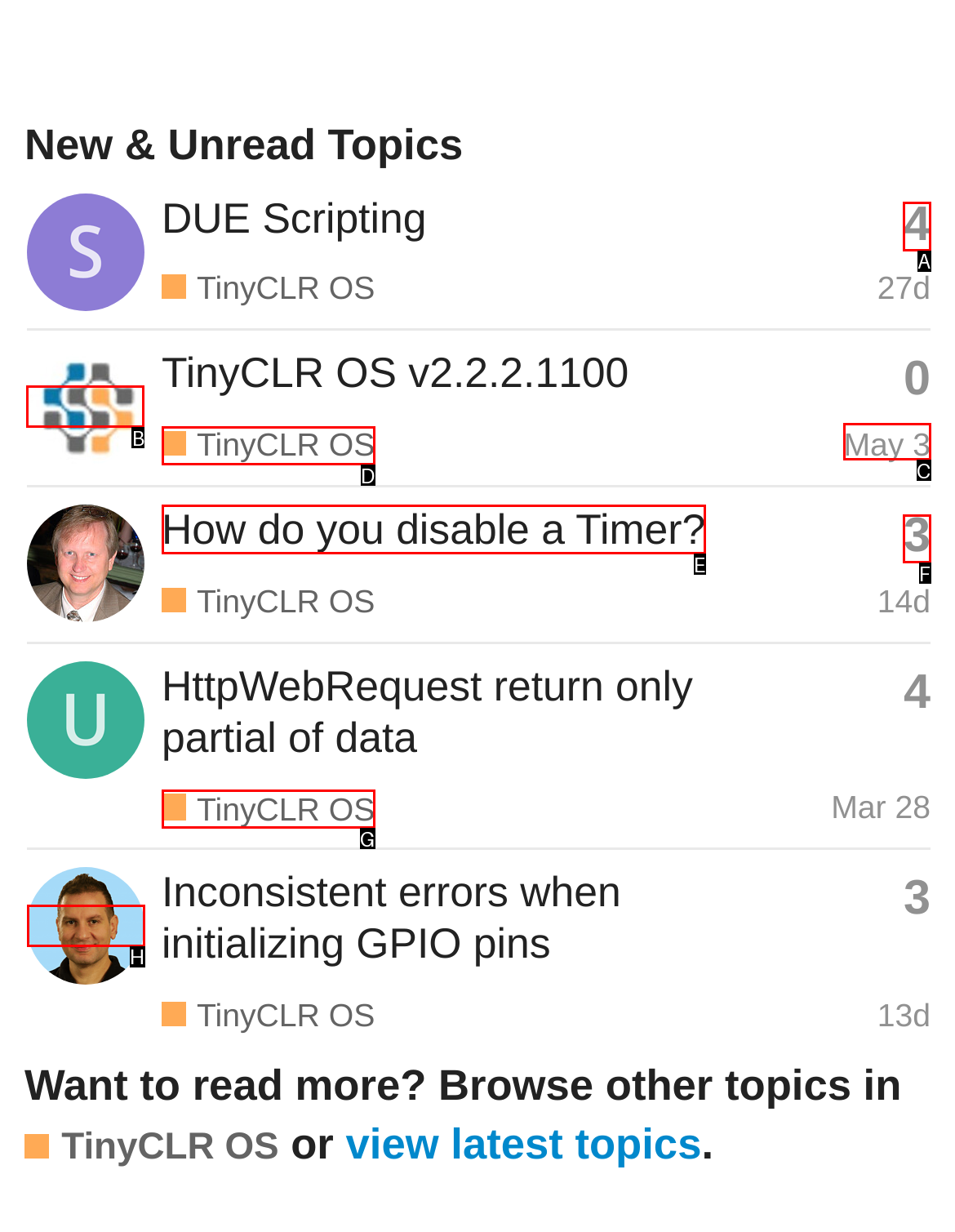For the instruction: Call +61 73809 0011, determine the appropriate UI element to click from the given options. Respond with the letter corresponding to the correct choice.

None